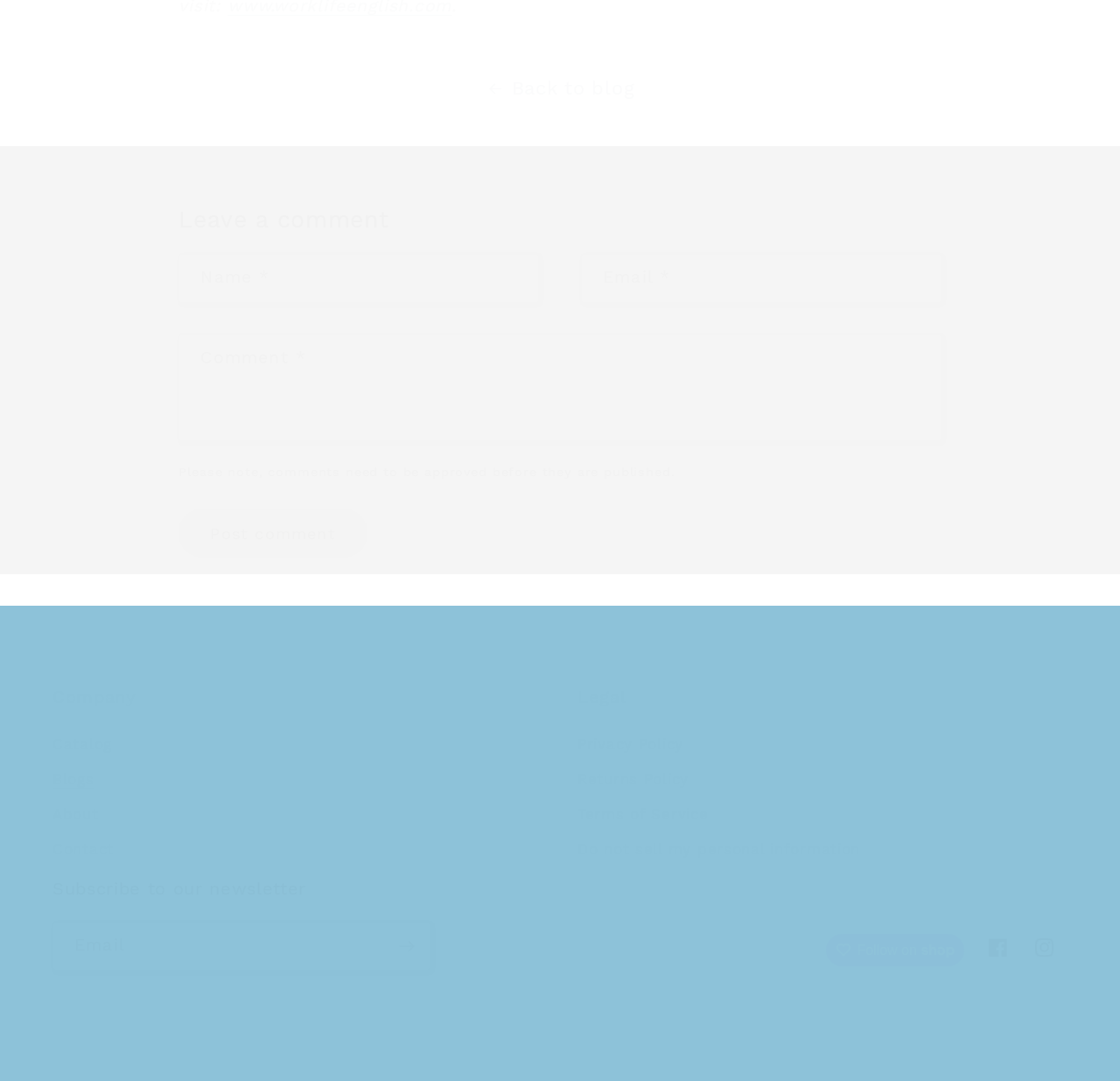Respond with a single word or short phrase to the following question: 
What are the categories listed under 'Legal'?

Privacy Policy, Returns Policy, Terms of Service, Do not sell my personal information